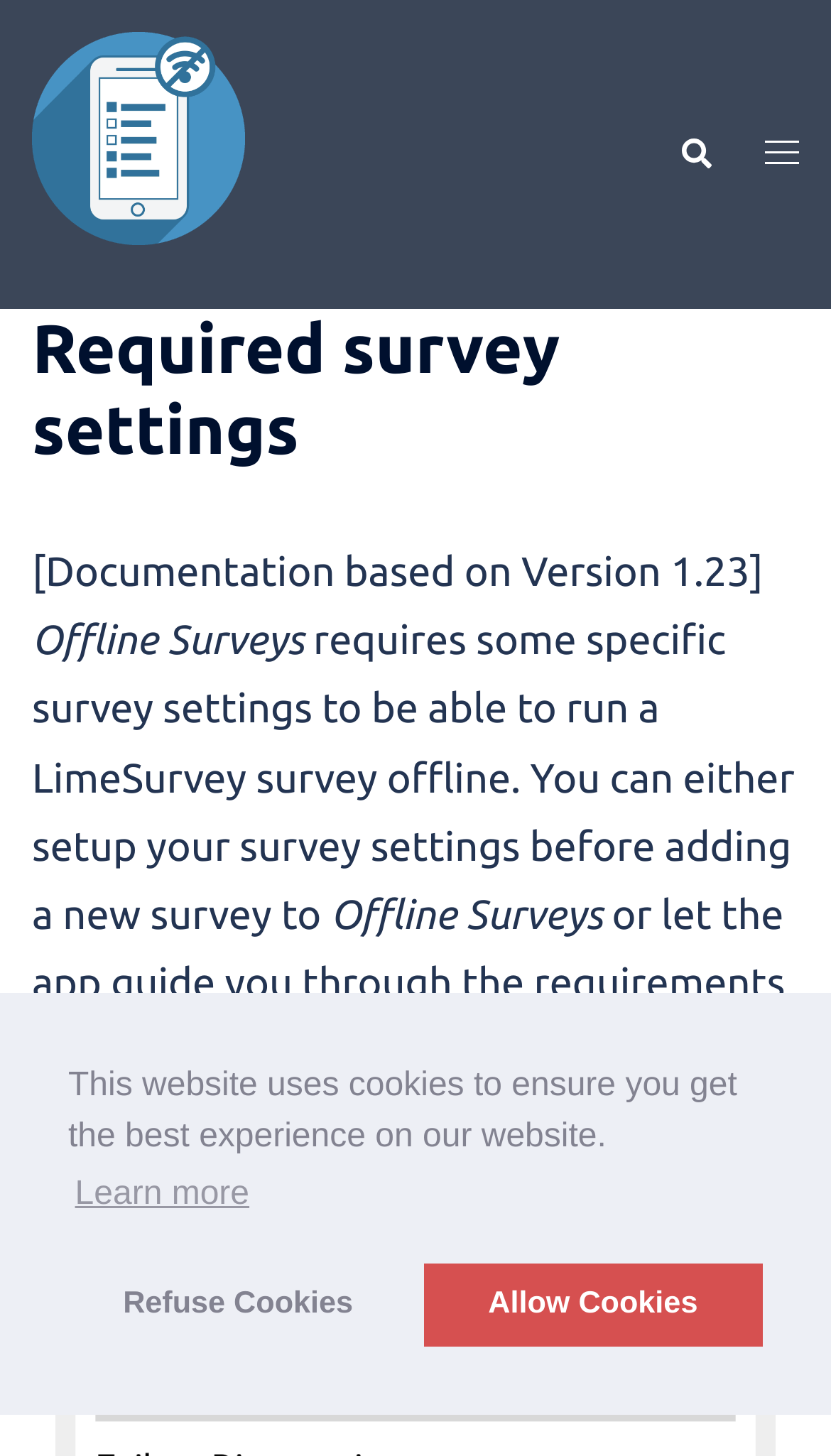What is the position of the 'Search' link?
We need a detailed and meticulous answer to the question.

Based on the bounding box coordinates, the 'Search' link is located at the top right of the webpage, with its y1 and y2 coordinates indicating a vertical position near the top of the page.